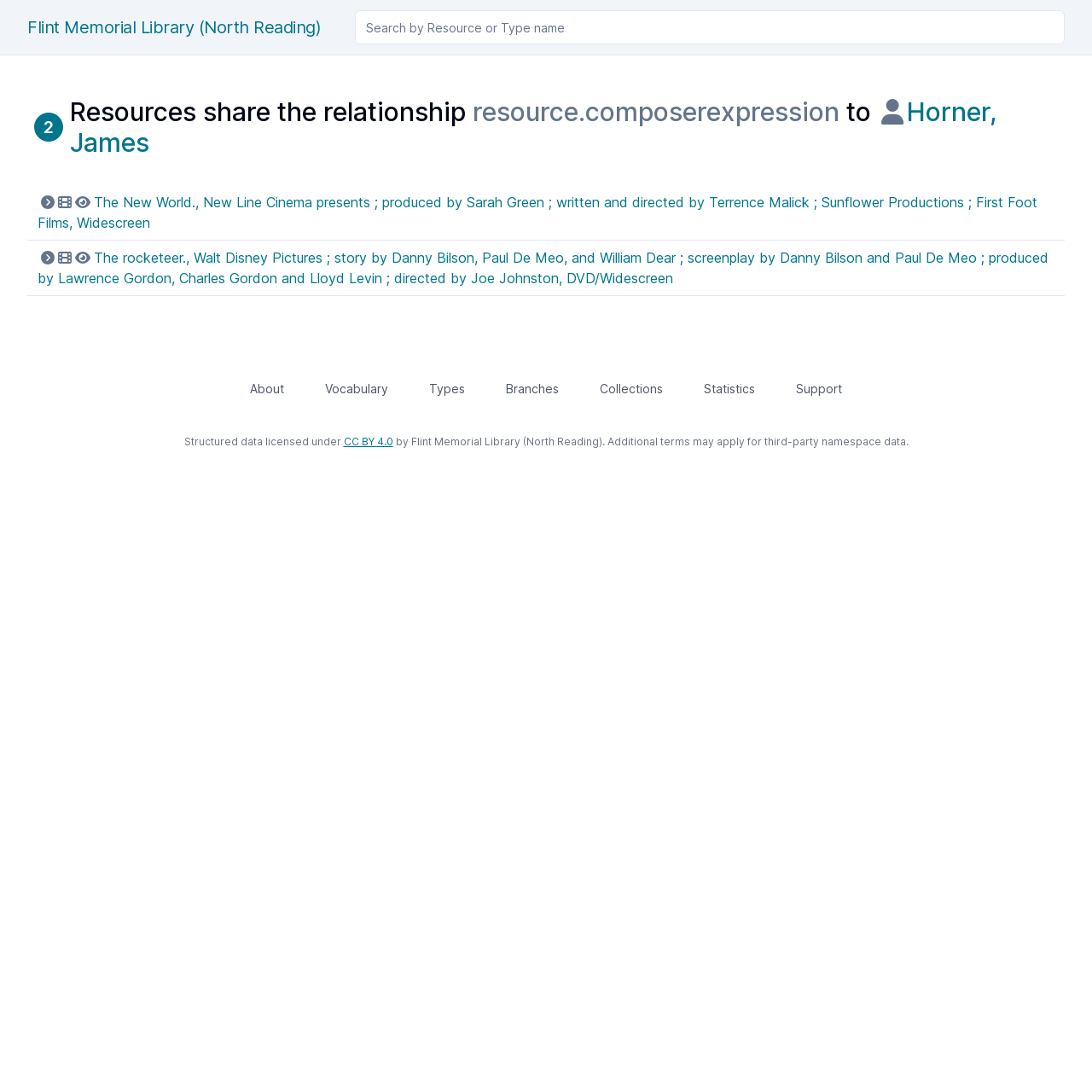Please find the bounding box coordinates of the element that must be clicked to perform the given instruction: "Click the 'Case Application' link". The coordinates should be four float numbers from 0 to 1, i.e., [left, top, right, bottom].

None